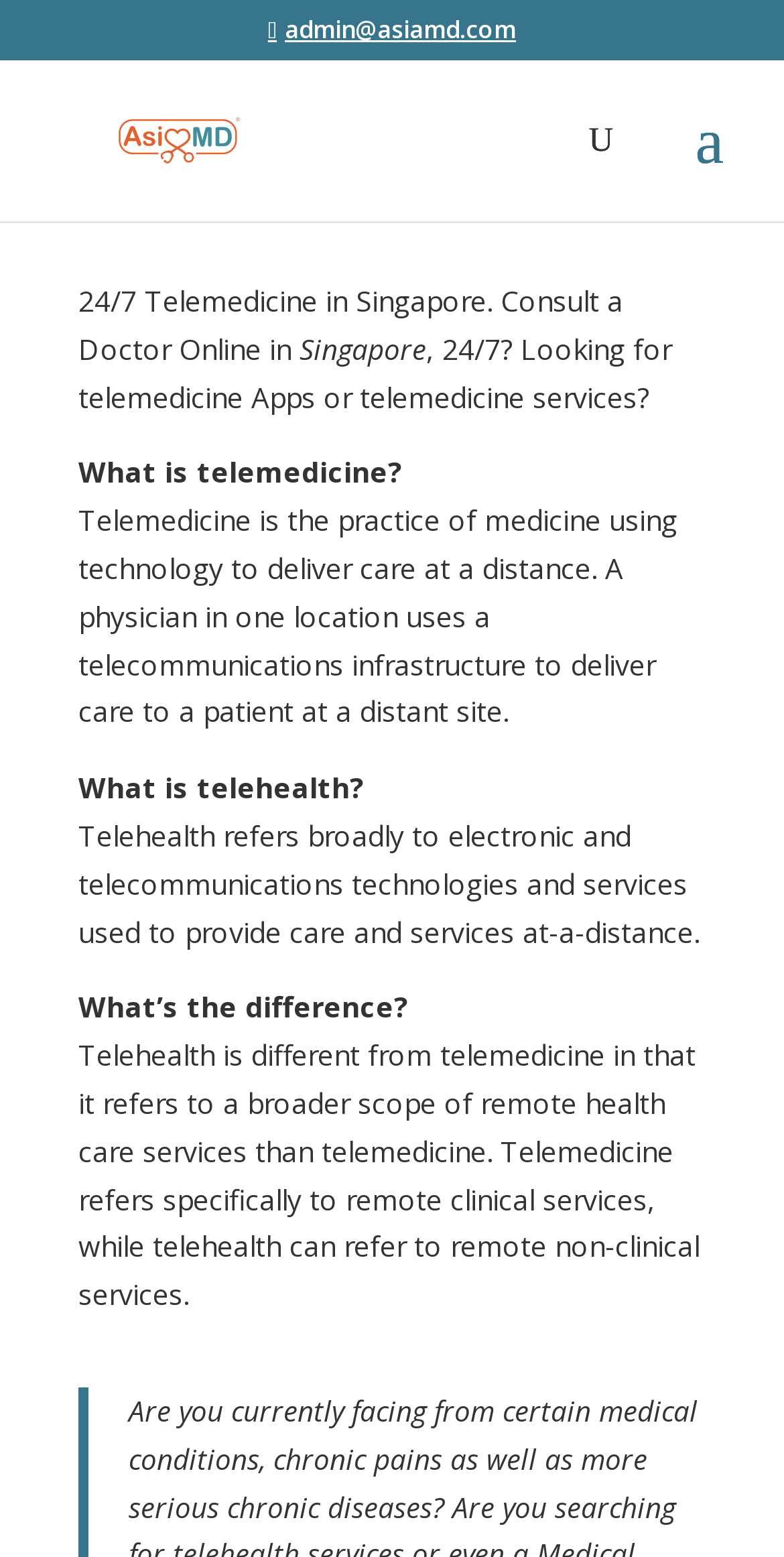Provide the bounding box coordinates of the HTML element this sentence describes: "name="s" placeholder="搜索 …" title="搜索："". The bounding box coordinates consist of four float numbers between 0 and 1, i.e., [left, top, right, bottom].

[0.463, 0.038, 0.823, 0.041]